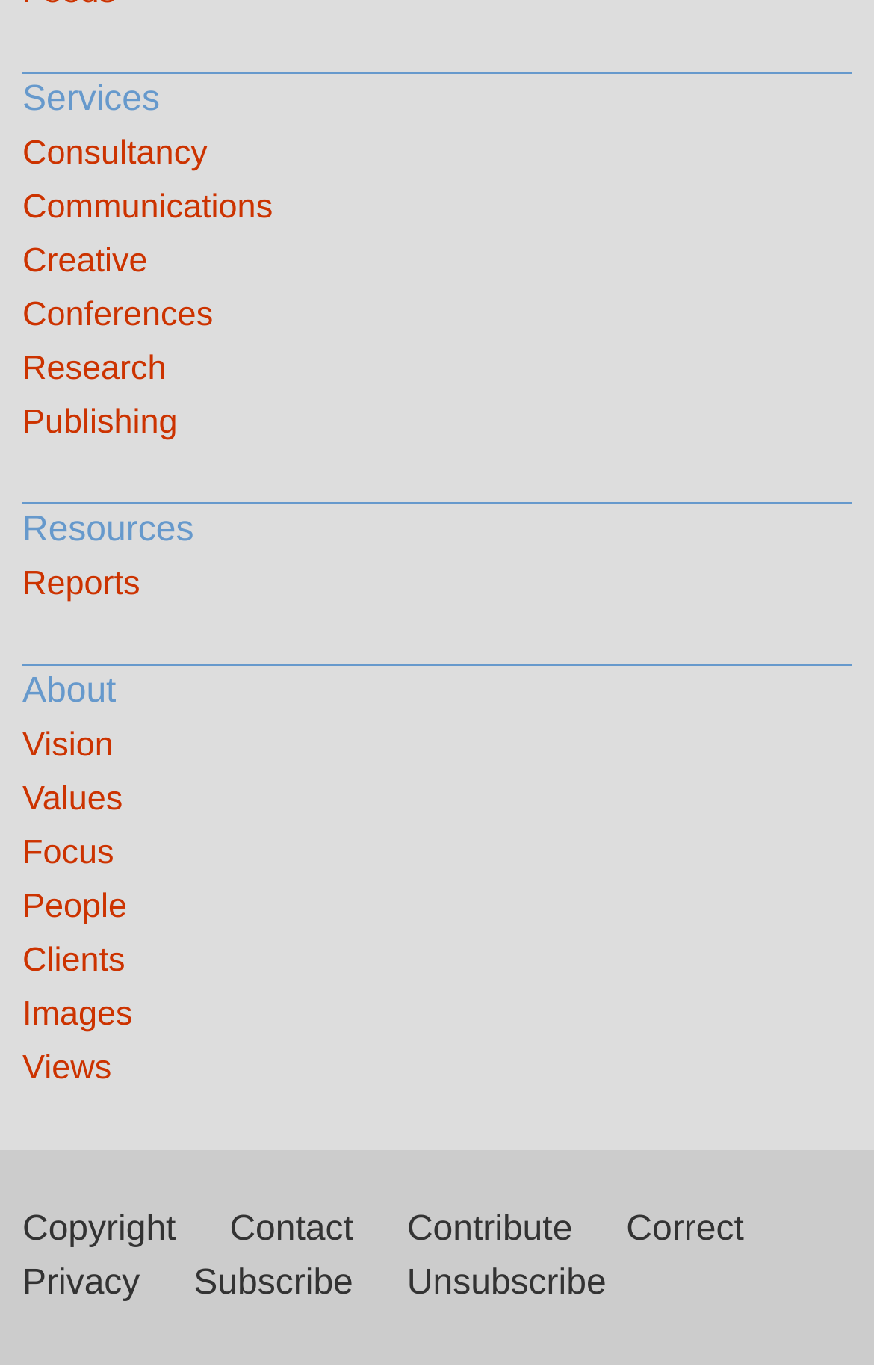Determine the bounding box coordinates of the element that should be clicked to execute the following command: "Contact the company".

[0.263, 0.882, 0.404, 0.91]